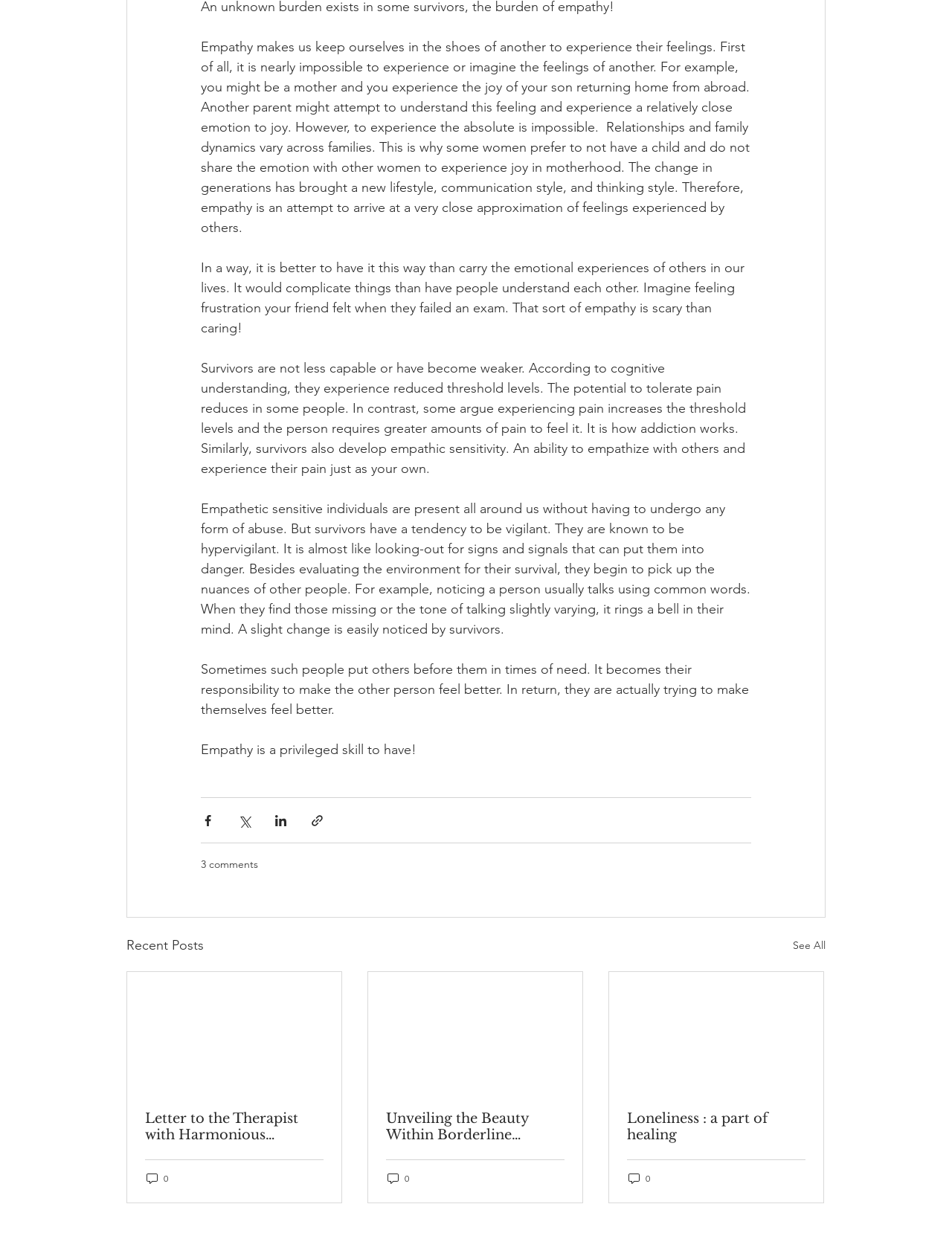Use a single word or phrase to respond to the question:
What is the title of the second article?

Unveiling the Beauty Within Borderline Personality Disorder: A Journey of Transformation